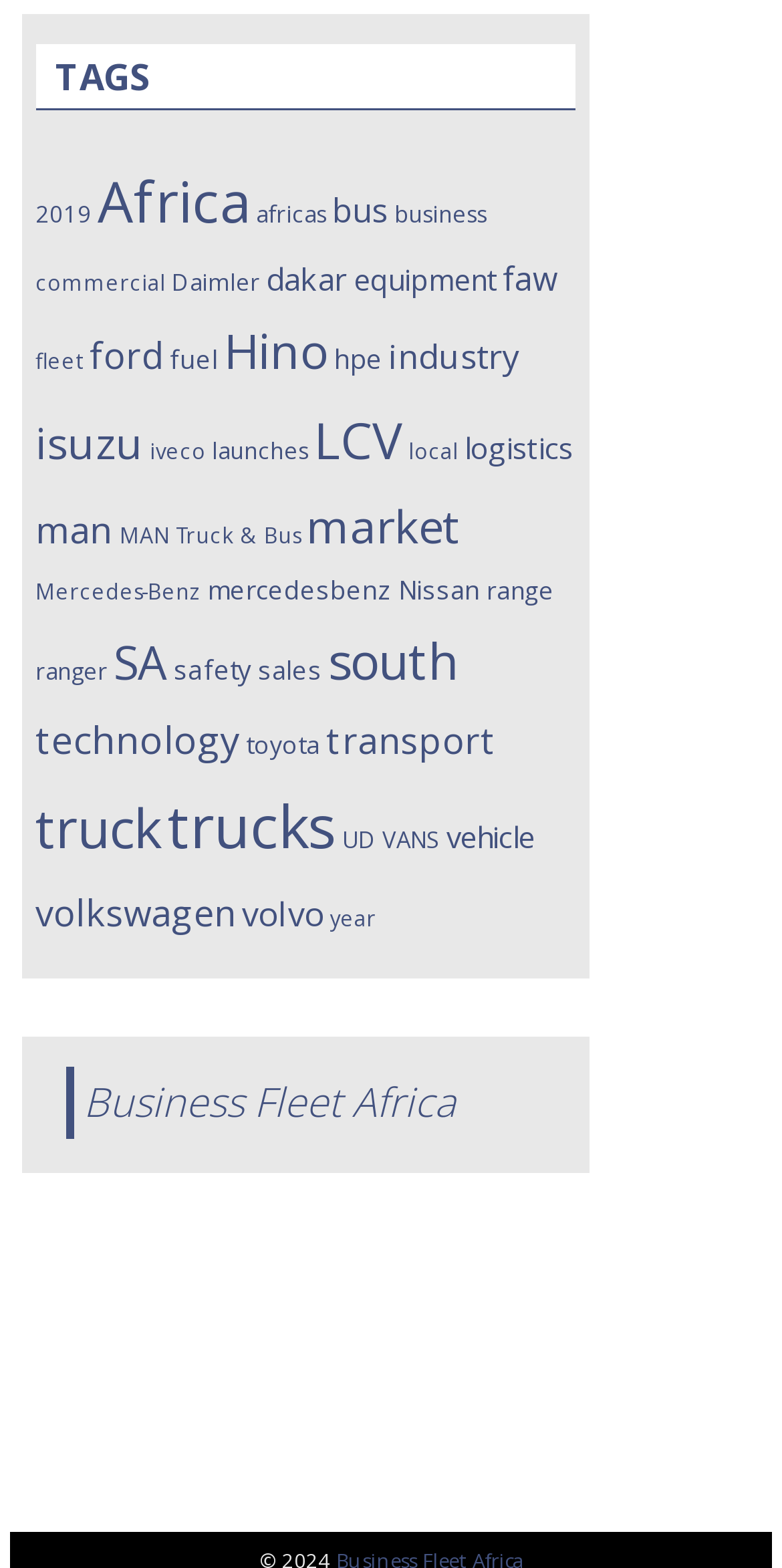Specify the bounding box coordinates of the area to click in order to follow the given instruction: "Follow the link to 'Business Fleet Africa'."

[0.107, 0.686, 0.584, 0.72]